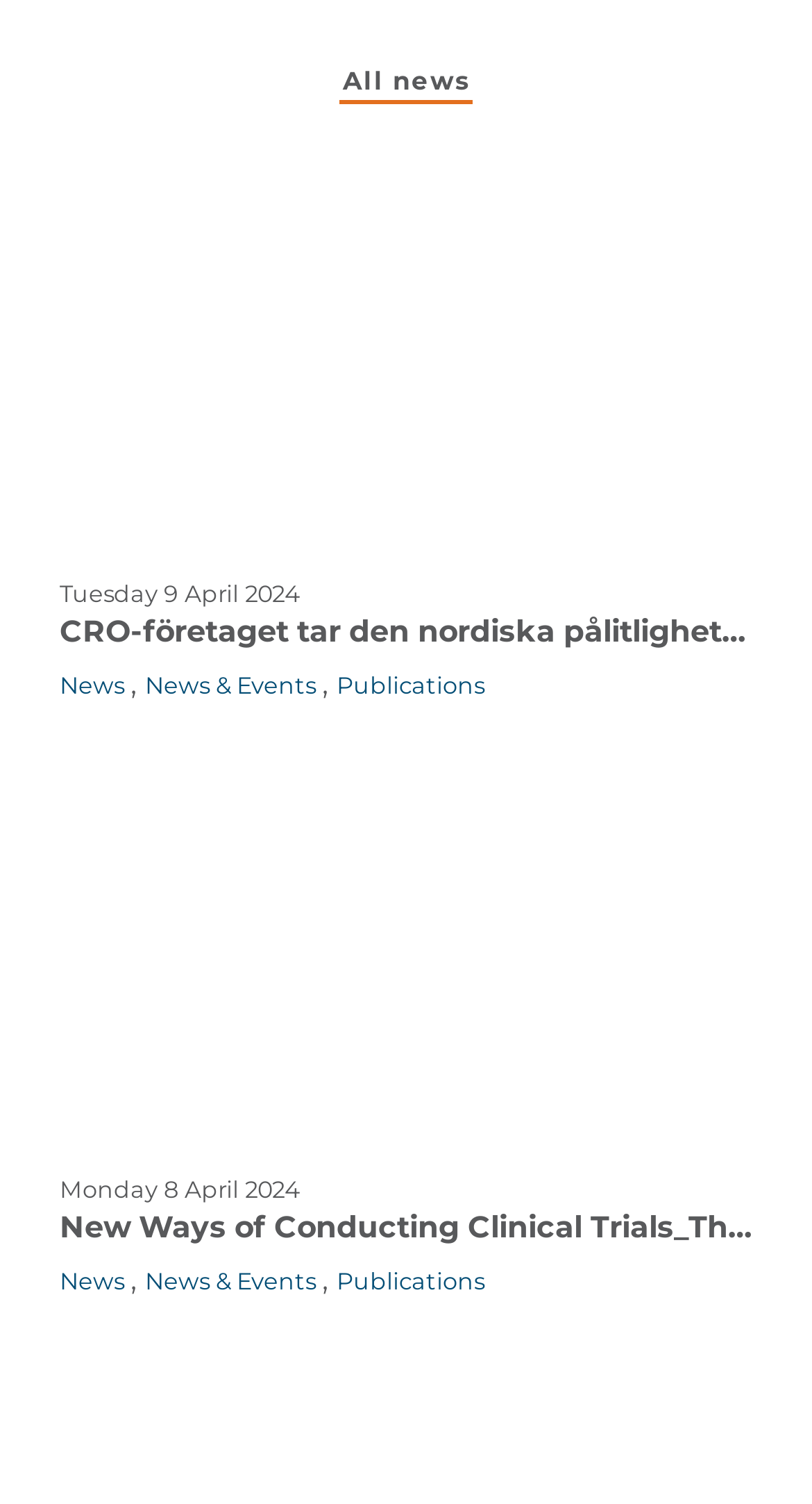How many news articles are displayed?
Provide a one-word or short-phrase answer based on the image.

5